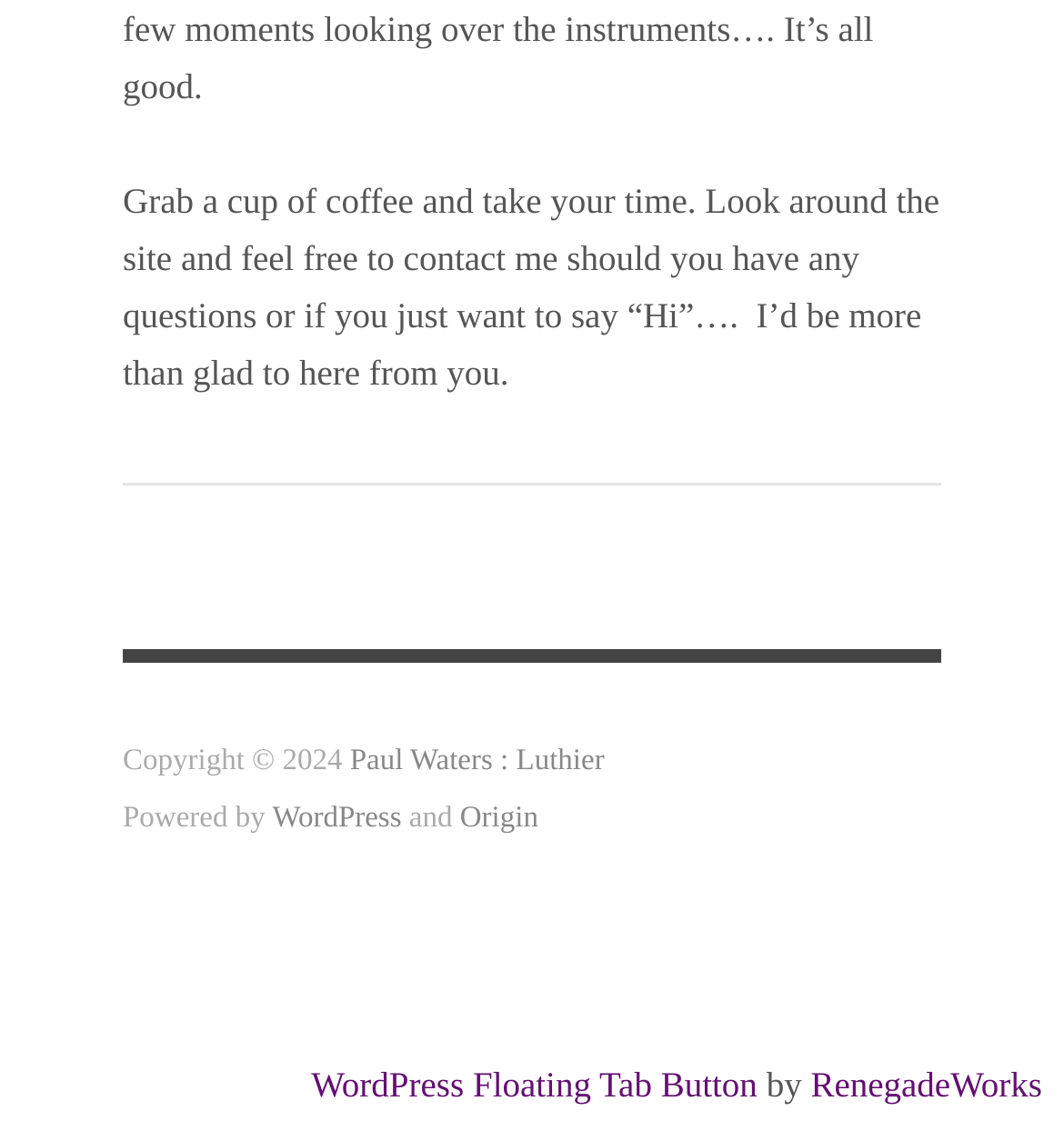What is the platform used to power the website?
Provide an in-depth and detailed answer to the question.

The answer can be inferred from the link 'WordPress' which is part of the text 'Powered by WordPress and Origin', suggesting that WordPress is one of the platforms used to power the website.